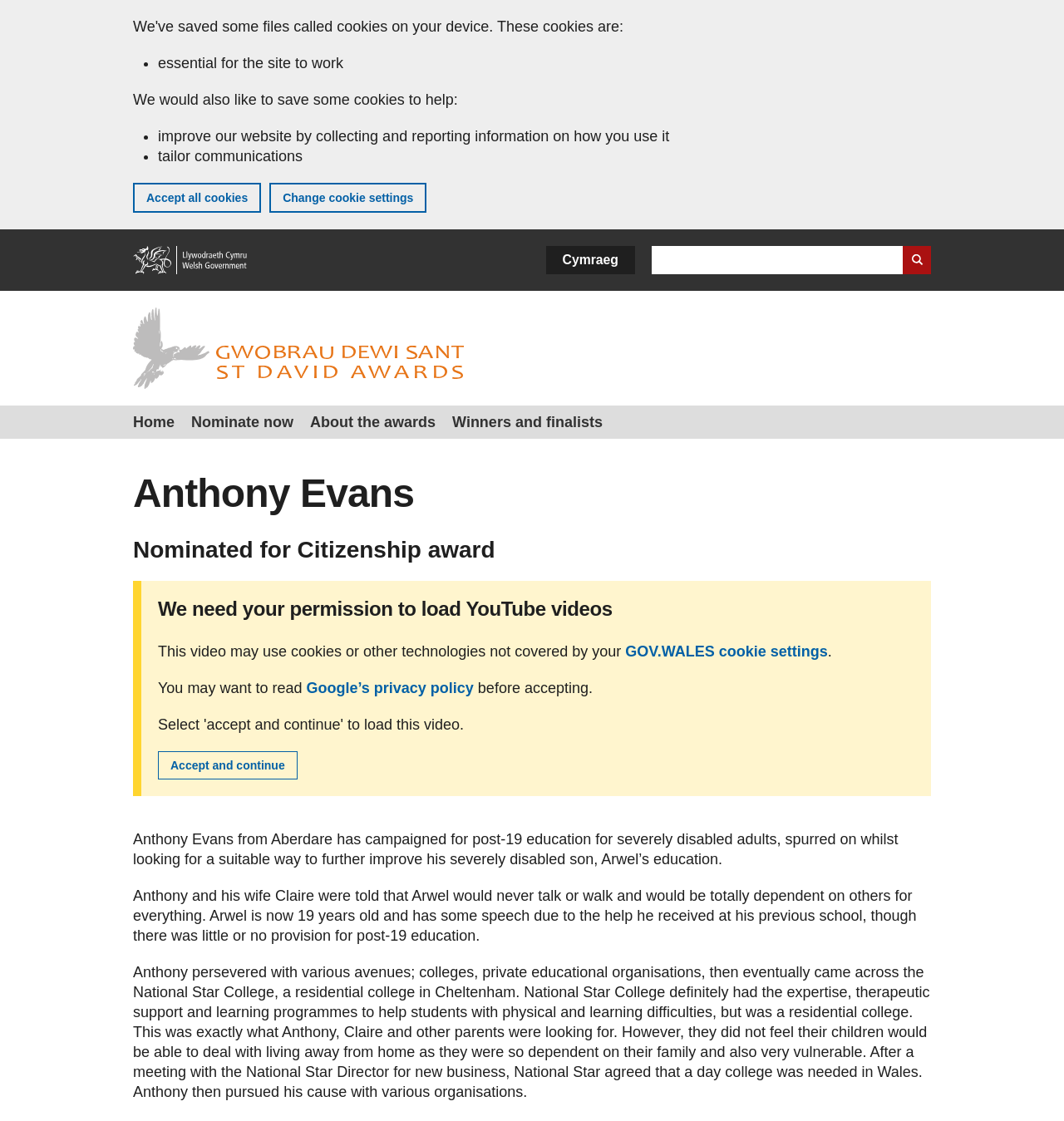Explain the webpage's layout and main content in detail.

The webpage is about Anthony Evans, a campaigner from Aberdare who has fought for post-19 education for severely disabled adults, inspired by his own son Arwel's needs. 

At the top of the page, there is a banner about cookies on the GOV.WALES website, which includes a list of three purposes for which cookies are used. Below this, there are links to skip to the main content, navigate to the home page, and search the website. A search bar is located on the right side of the page, accompanied by a search button. 

A navigation menu is situated below the search bar, with options to change the language to Welsh. A link to the St David Awards is displayed, accompanied by an image. 

The main content of the page is divided into sections. The first section is about Anthony Evans, with a heading and a paragraph describing his campaign. Below this, there is a section about a YouTube video, which requires permission to load due to cookie usage. 

The rest of the page is dedicated to Anthony's story, with multiple paragraphs describing his experiences and efforts to find suitable education for his son. The text is divided into sections, with clear headings and concise language.